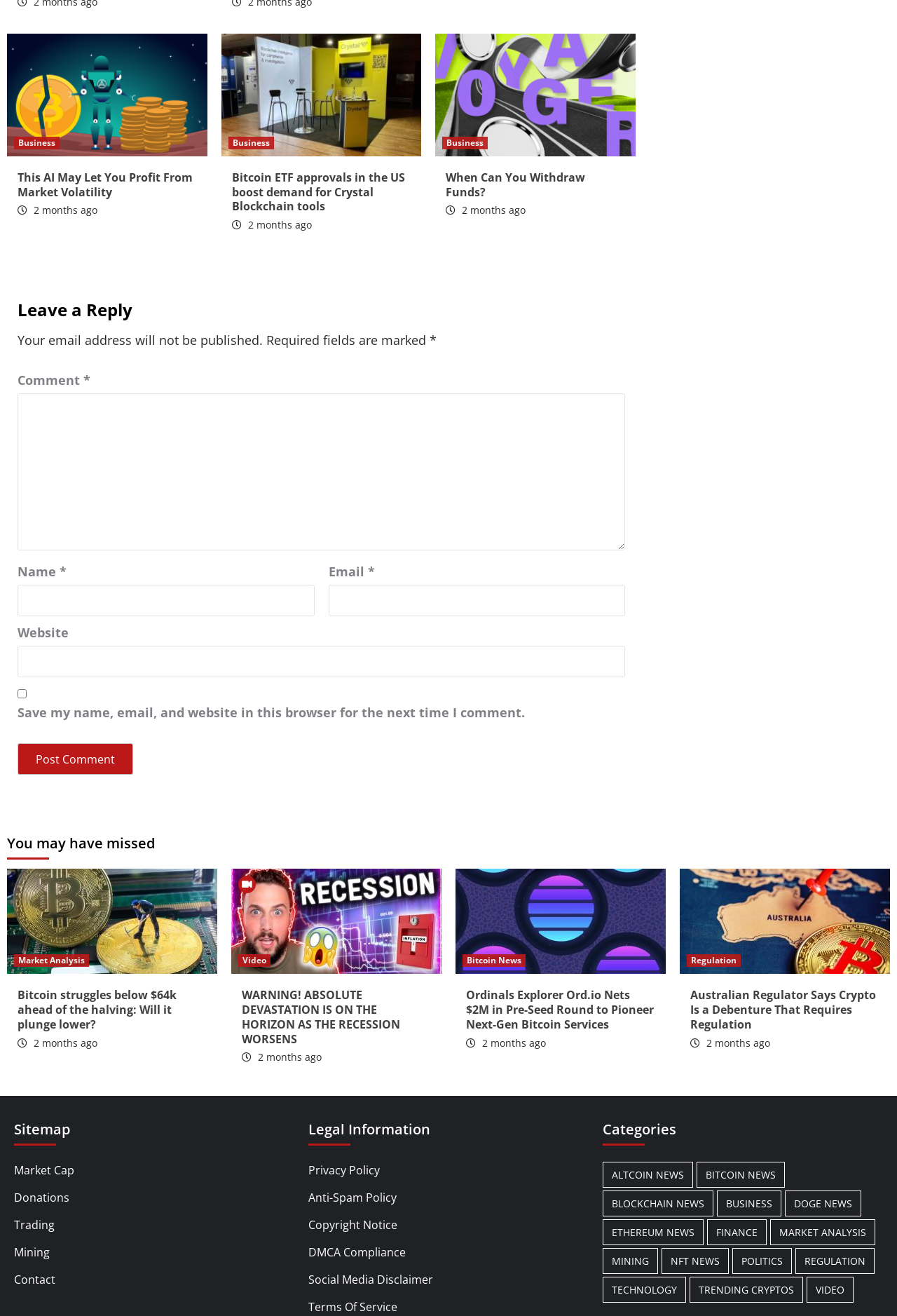Kindly determine the bounding box coordinates for the clickable area to achieve the given instruction: "Check the latest Bitcoin ETF news".

[0.247, 0.025, 0.47, 0.119]